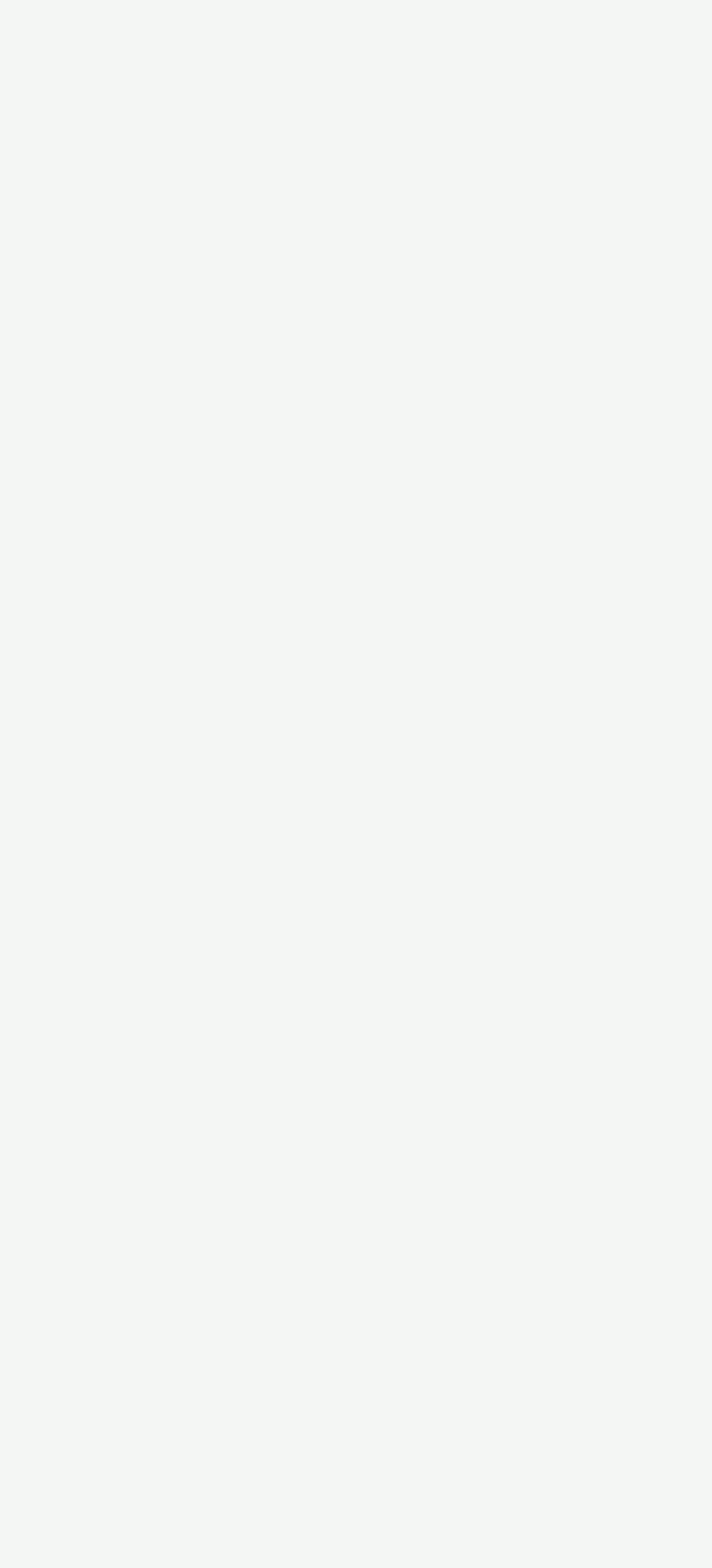Locate the bounding box coordinates of the element that should be clicked to fulfill the instruction: "Visit the Facebook page".

[0.1, 0.798, 0.141, 0.817]